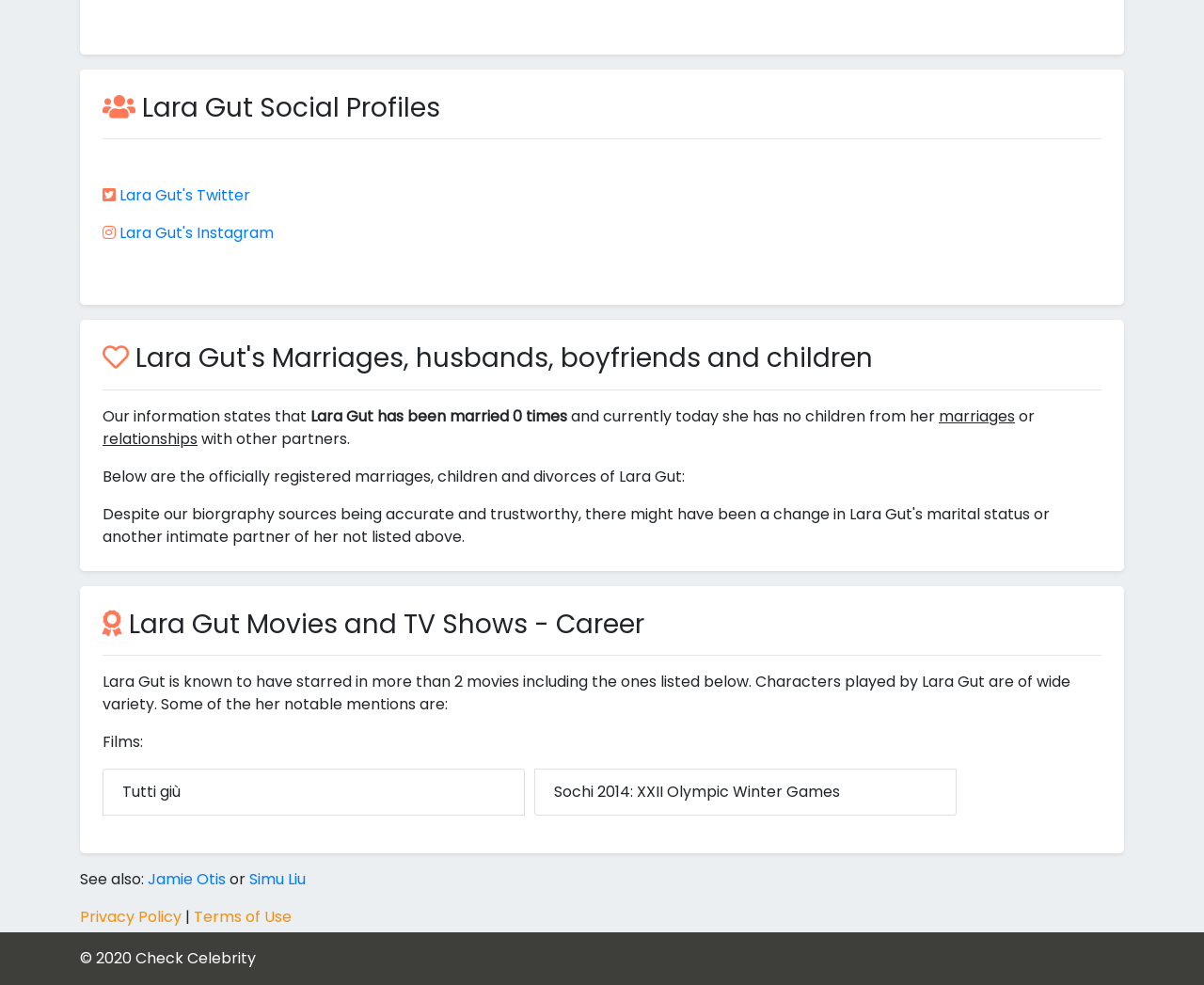Can you look at the image and give a comprehensive answer to the question:
What is the name of the Olympic Winter Games Lara Gut starred in?

Under the heading 'Lara Gut Movies and TV Shows - Career', it is listed that Lara Gut starred in 'Sochi 2014: XXII Olympic Winter Games'.